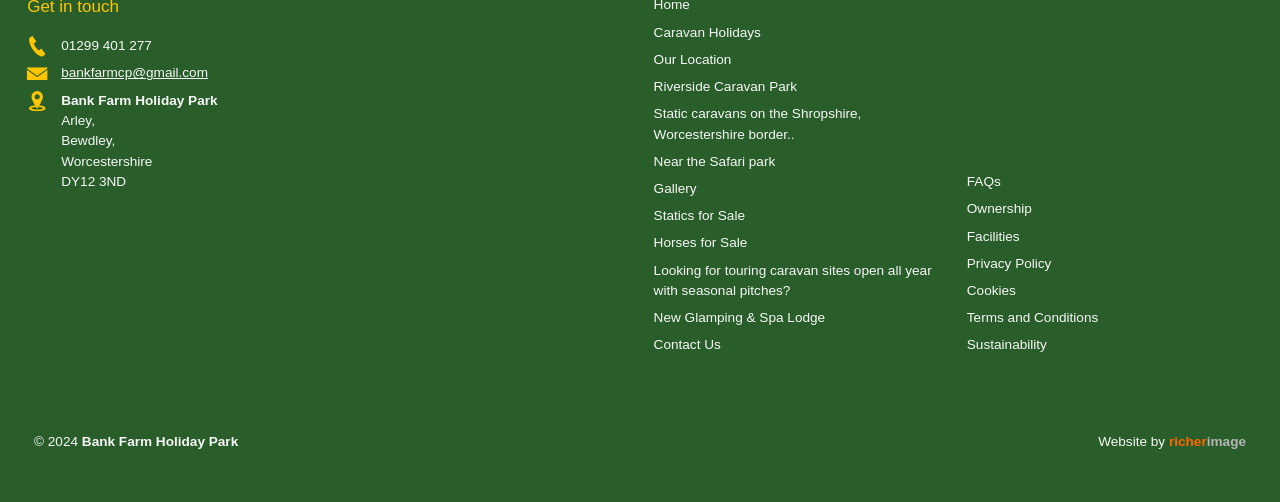Ascertain the bounding box coordinates for the UI element detailed here: "Terms and Conditions". The coordinates should be provided as [left, top, right, bottom] with each value being a float between 0 and 1.

[0.755, 0.614, 0.979, 0.654]